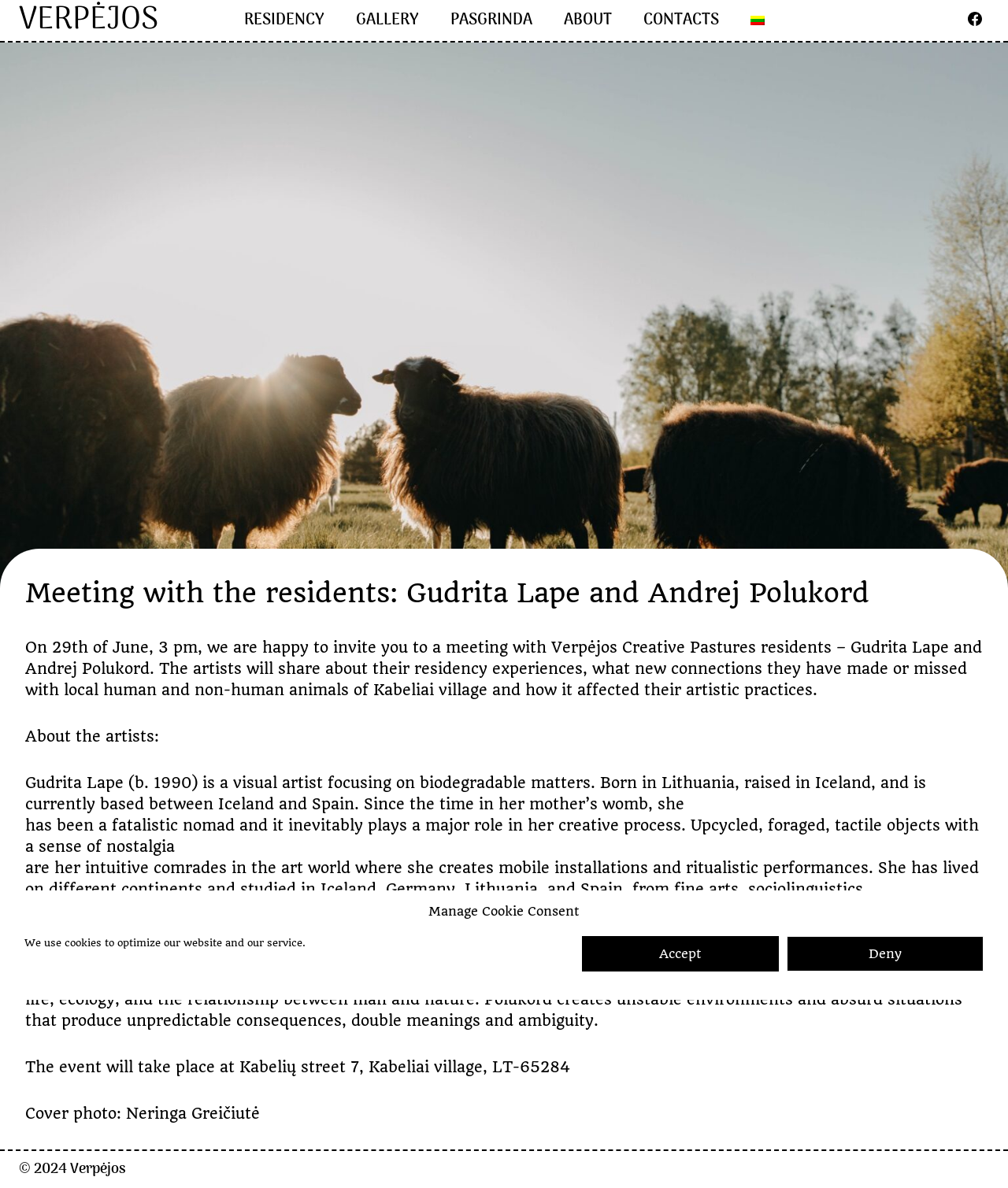Find the bounding box coordinates of the clickable element required to execute the following instruction: "Read more about 'Monsoon Fashion Make-up tips and tricks to look trendy'". Provide the coordinates as four float numbers between 0 and 1, i.e., [left, top, right, bottom].

None